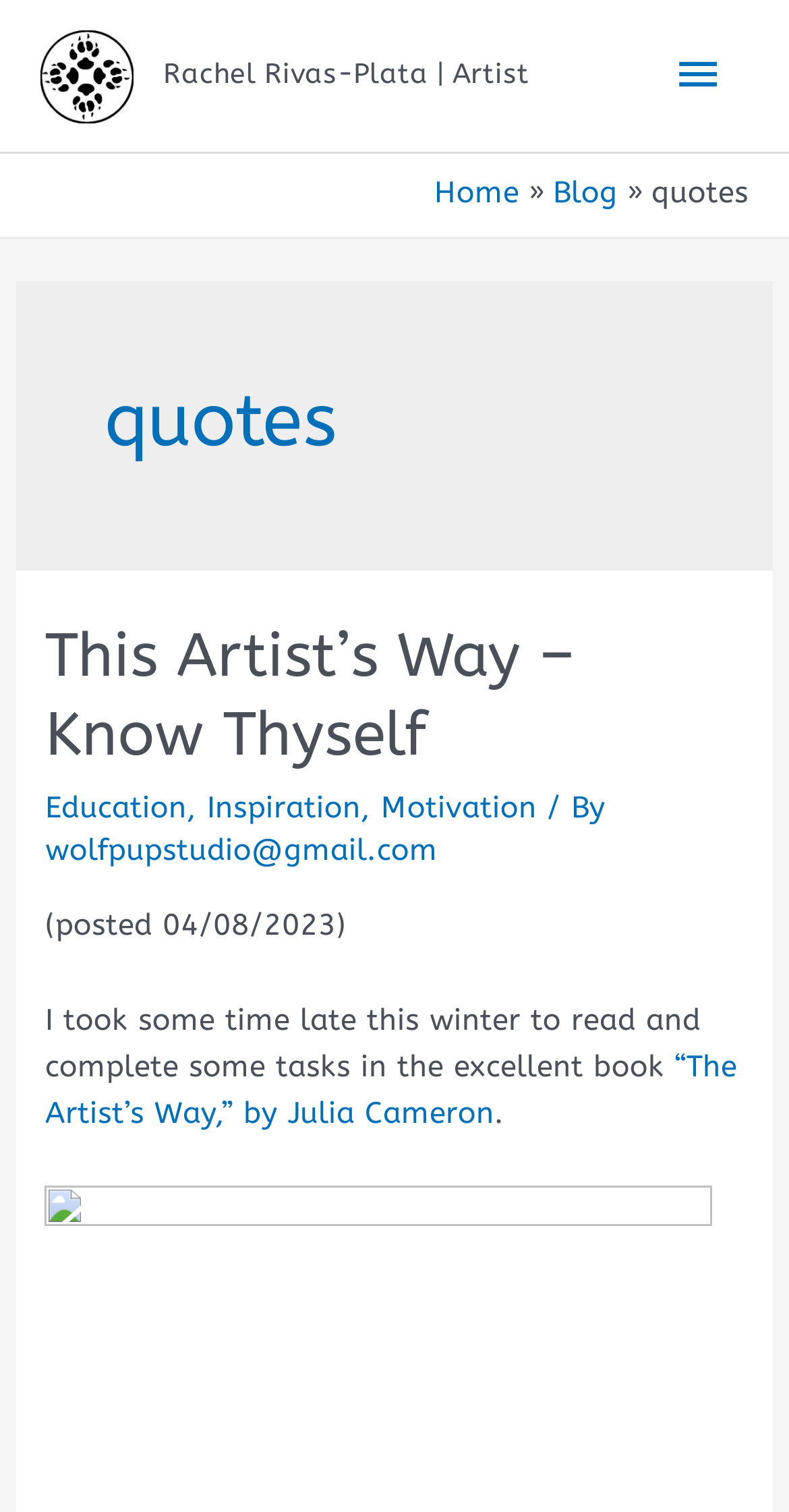When was the blog post published?
Based on the screenshot, give a detailed explanation to answer the question.

I found the answer by looking at the static text element with the content '(posted 04/08/2023)' which is located below the title of the blog post, indicating that it is the publication date of the blog post.